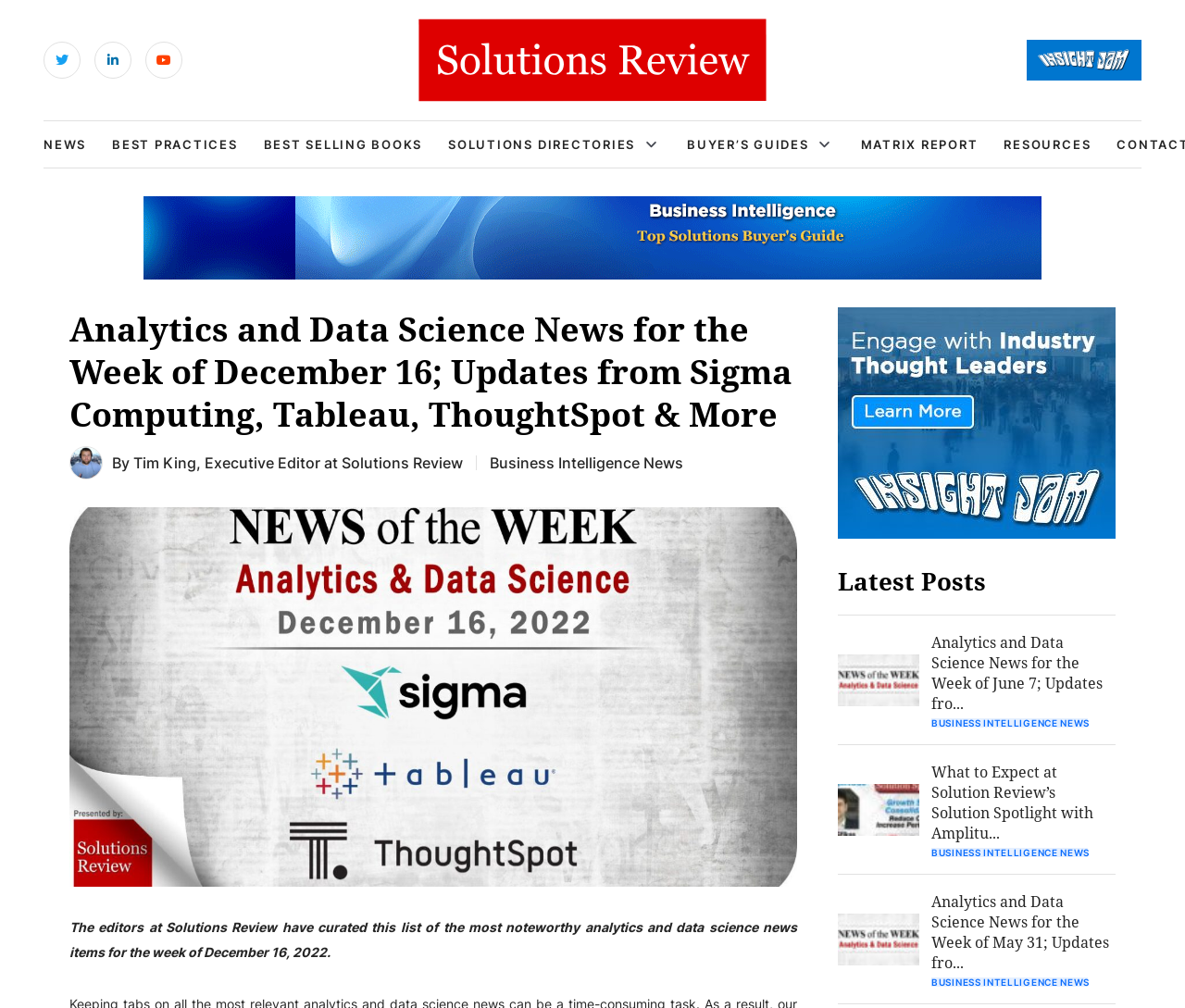Pinpoint the bounding box coordinates of the element to be clicked to execute the instruction: "Get more Business Intelligence news blogs".

[0.413, 0.448, 0.577, 0.469]